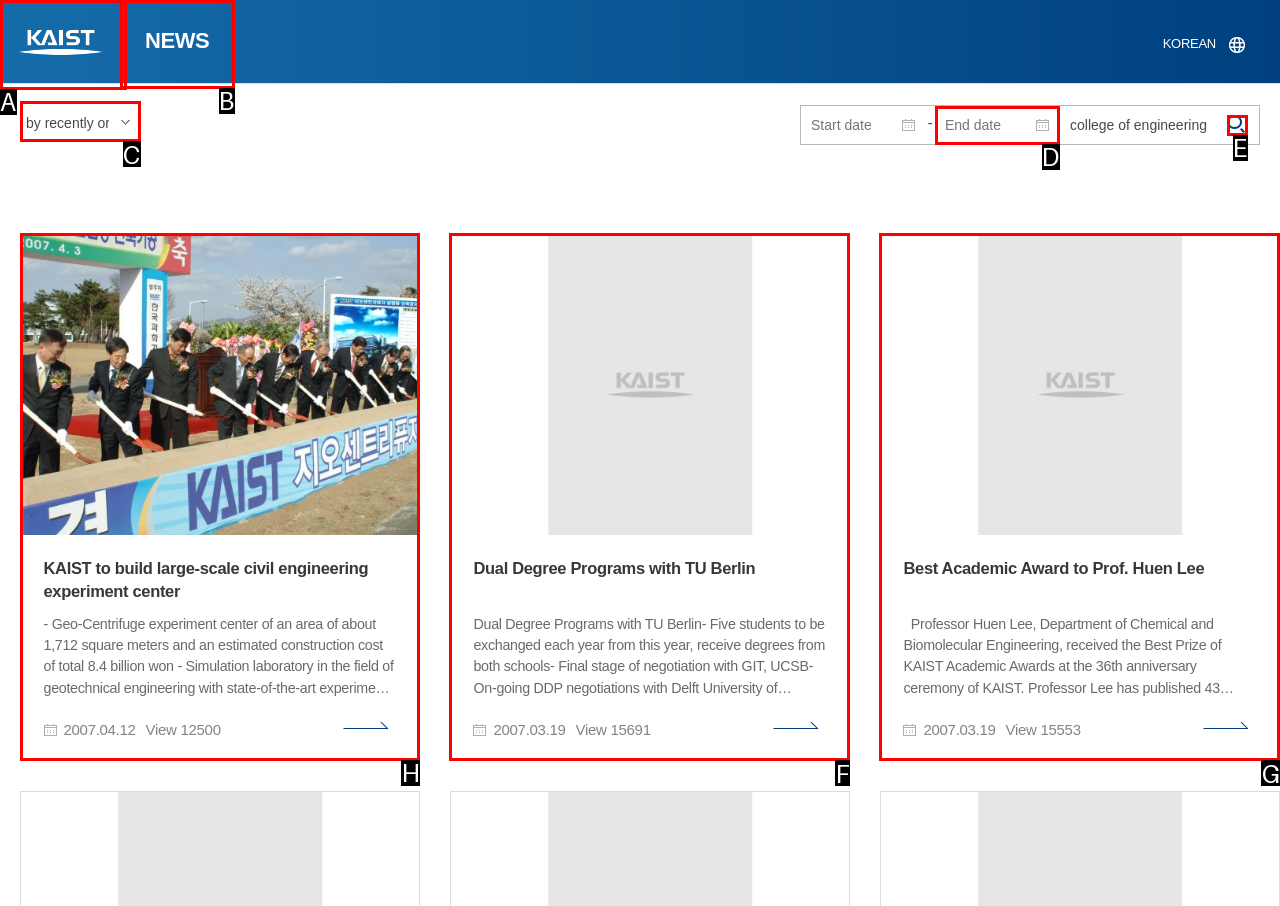Indicate which HTML element you need to click to complete the task: View the news about KAIST to build large-scale civil engineering experiment center. Provide the letter of the selected option directly.

H